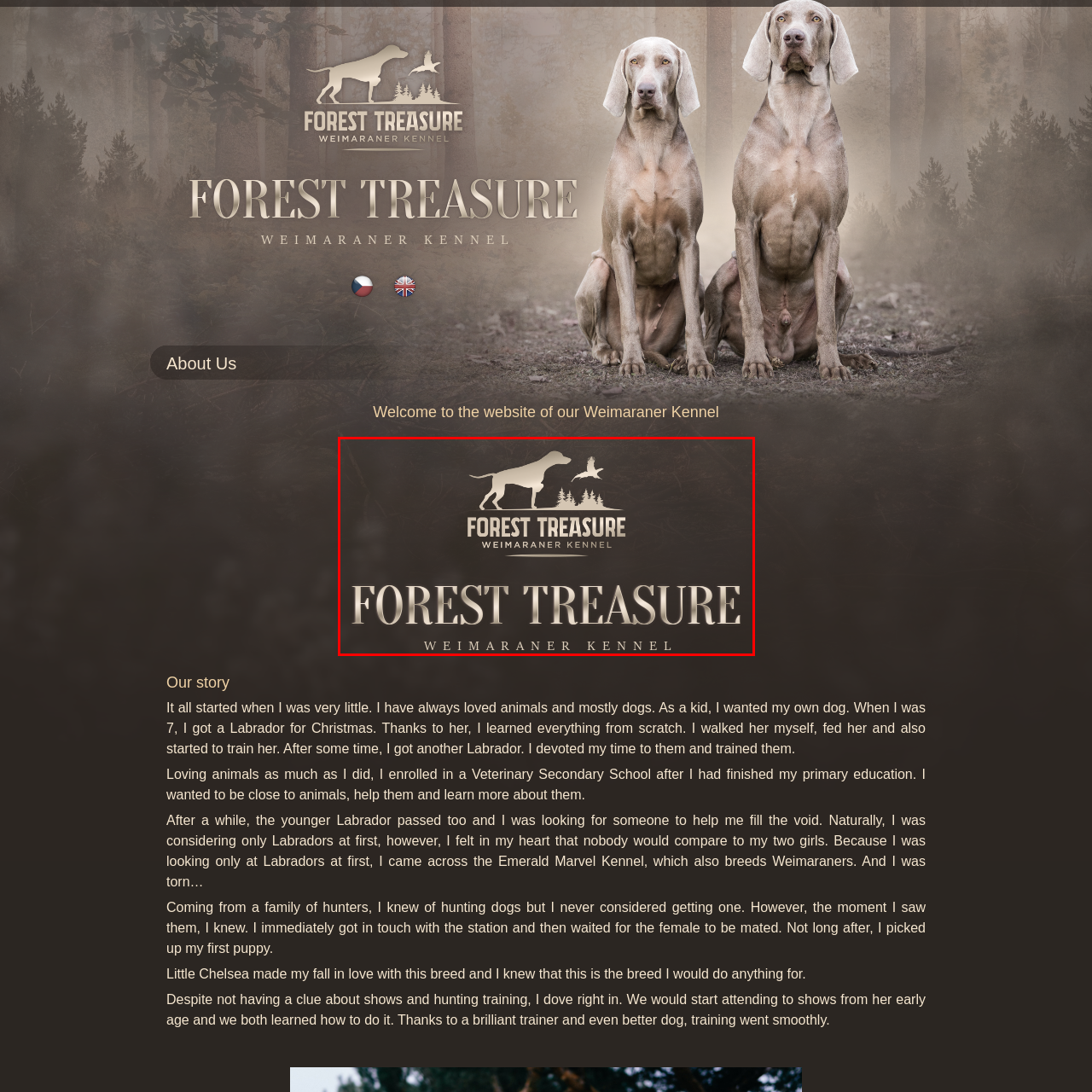Describe the scene captured within the highlighted red boundary in great detail.

The image prominently features the logo of the "Forest Treasure Weimaraner Kennel," showcasing a silhouette of a Weimaraner dog in an alert stance, complemented by stylized trees and a bird in flight. The logo is centered over a dark, textured background, providing a striking contrast that enhances its visibility. Beneath the graphic, the name "FOREST TREASURE" is displayed in bold, elegant typography, with the words "WEIMARANER KENNEL" elegantly positioned below in a slightly smaller font. This design not only captures the essence of the breed but also conveys the kennel's dedication to breeding and caring for Weimaraners, making it visually appealing for dog enthusiasts and prospective owners alike.